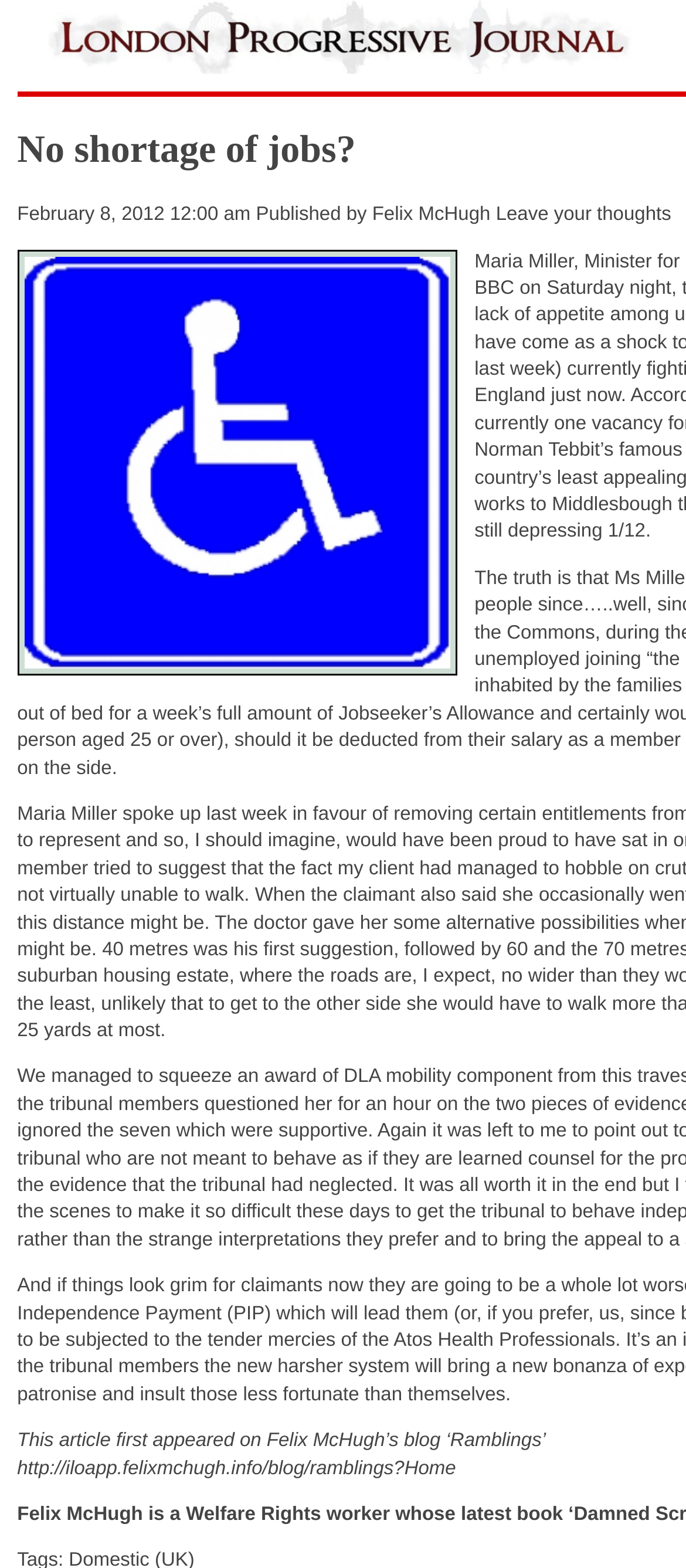Illustrate the webpage with a detailed description.

The webpage appears to be an article page from the London Progressive Journal, a non-partisan journal of the left. At the top left corner, there is a logo image with a corresponding link. Below the logo, there is a title link "No shortage of jobs?" which takes up about half of the width of the page. 

To the right of the title, there are three lines of text. The first line displays the date "February 8, 2012 12:00 am". The second line shows the text "Published by", followed by a link to the author's name, "Felix McHugh". The third line contains a link to "Leave your thoughts", which is likely a comment section.

At the bottom of the page, there are two paragraphs of text. The first paragraph mentions that the article originally appeared on the author's blog, "Ramblings". The second paragraph provides a URL link to the original blog post.